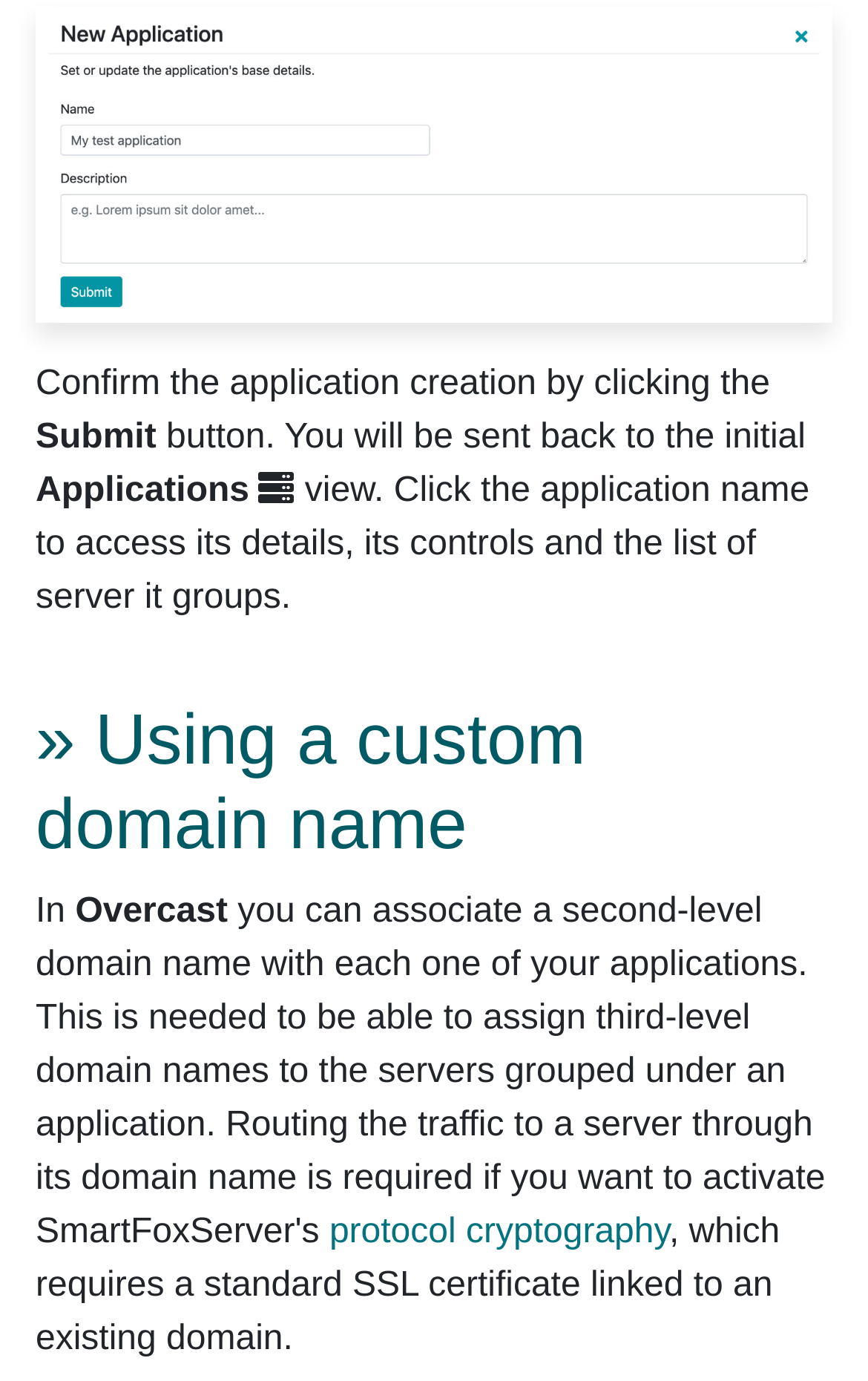What is the purpose of the Submit button?
Observe the image and answer the question with a one-word or short phrase response.

Confirm application creation